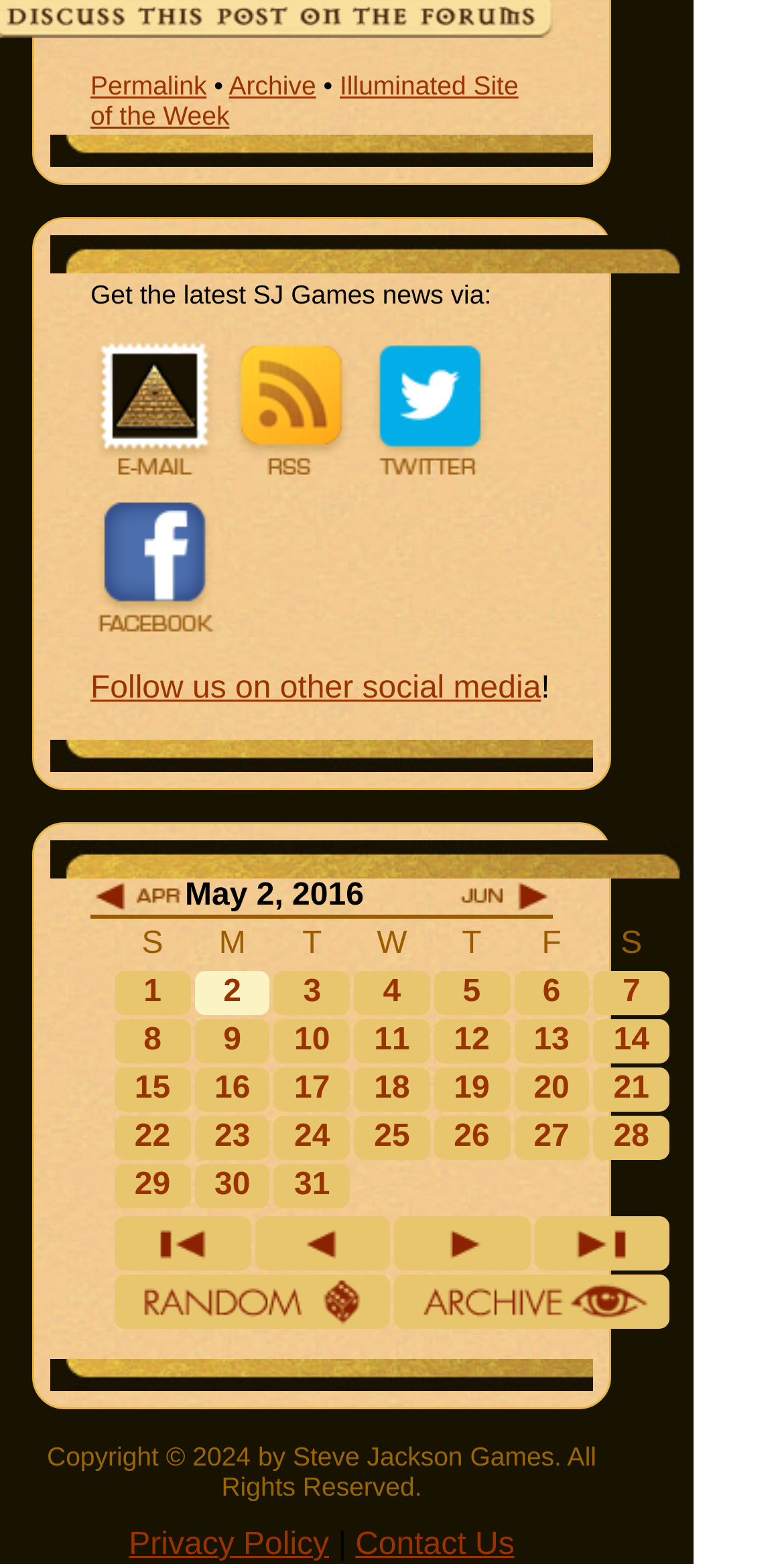Answer this question using a single word or a brief phrase:
What is the date of the latest article?

May 2, 2016